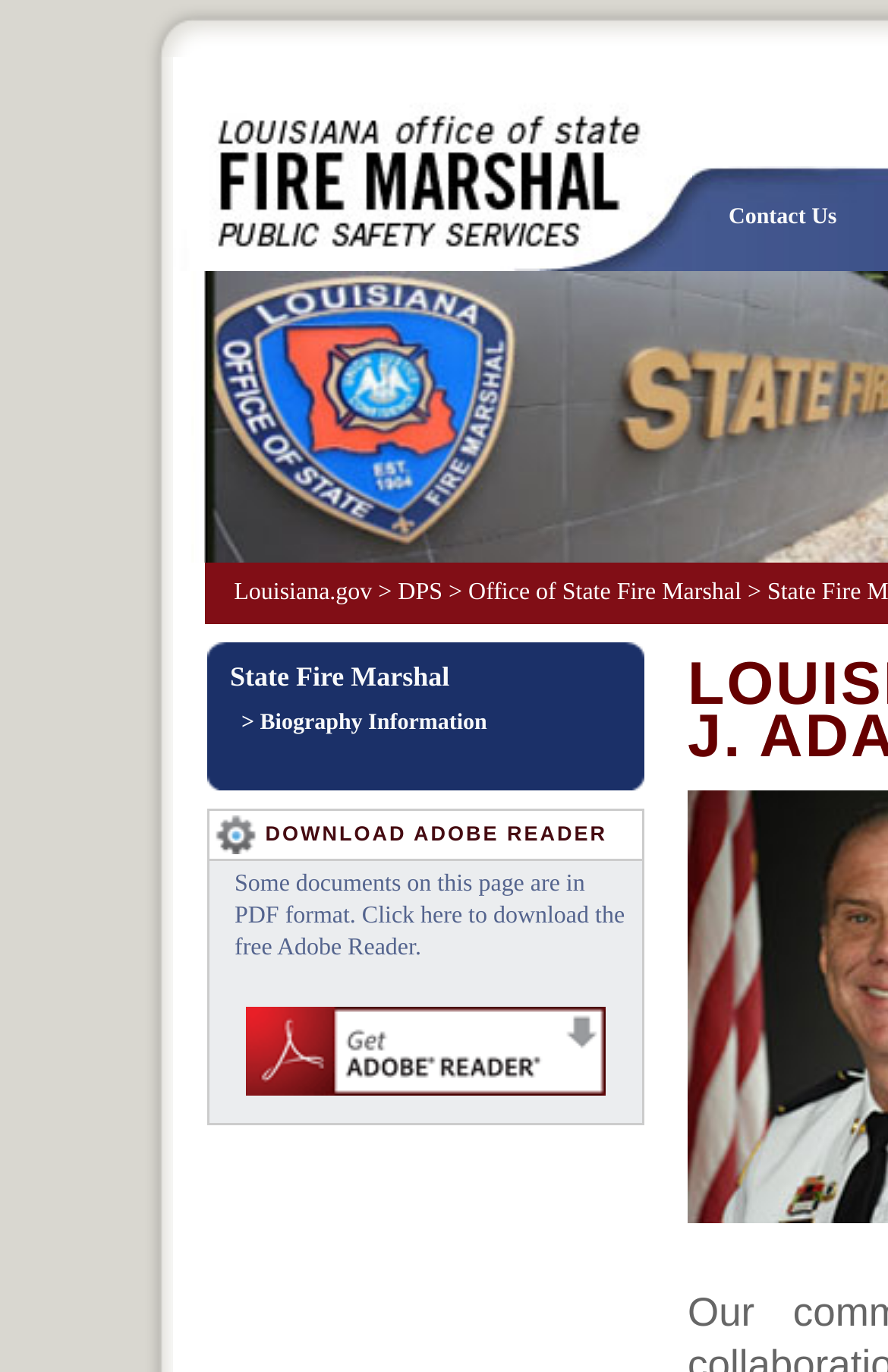What is the text of the first column header in the table?
Please provide a single word or phrase as your answer based on the screenshot.

Contact Information